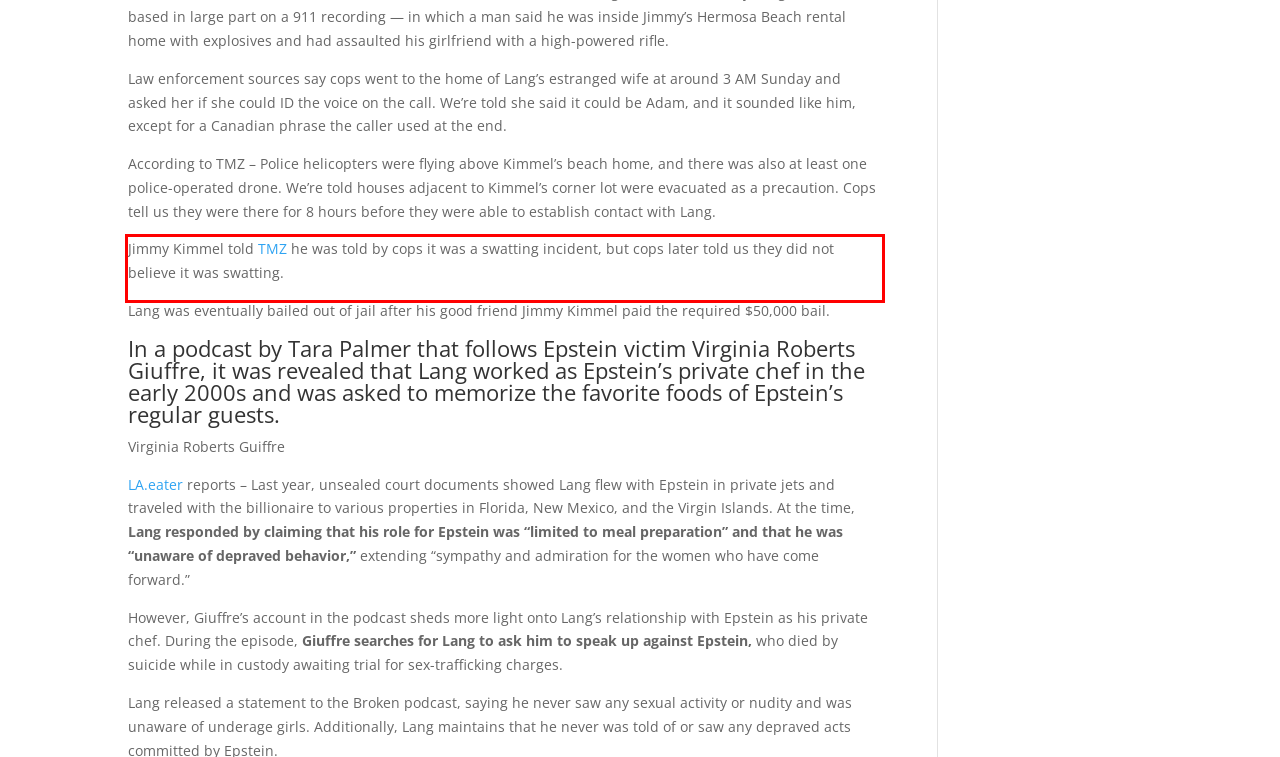You have a screenshot of a webpage with a red bounding box. Use OCR to generate the text contained within this red rectangle.

Jimmy Kimmel told TMZ he was told by cops it was a swatting incident, but cops later told us they did not believe it was swatting.